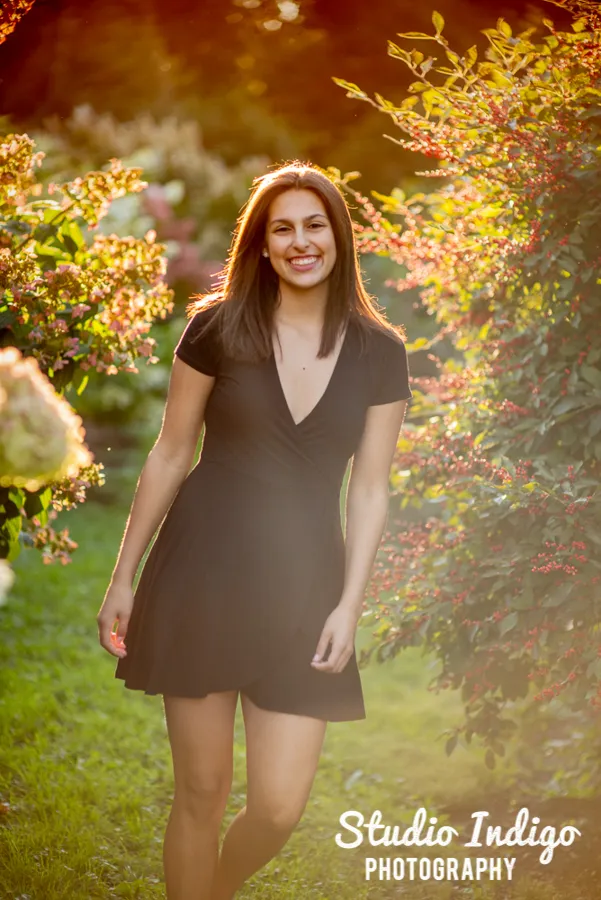Use a single word or phrase to answer the question: What is the photographer's skill?

Creating candid moments